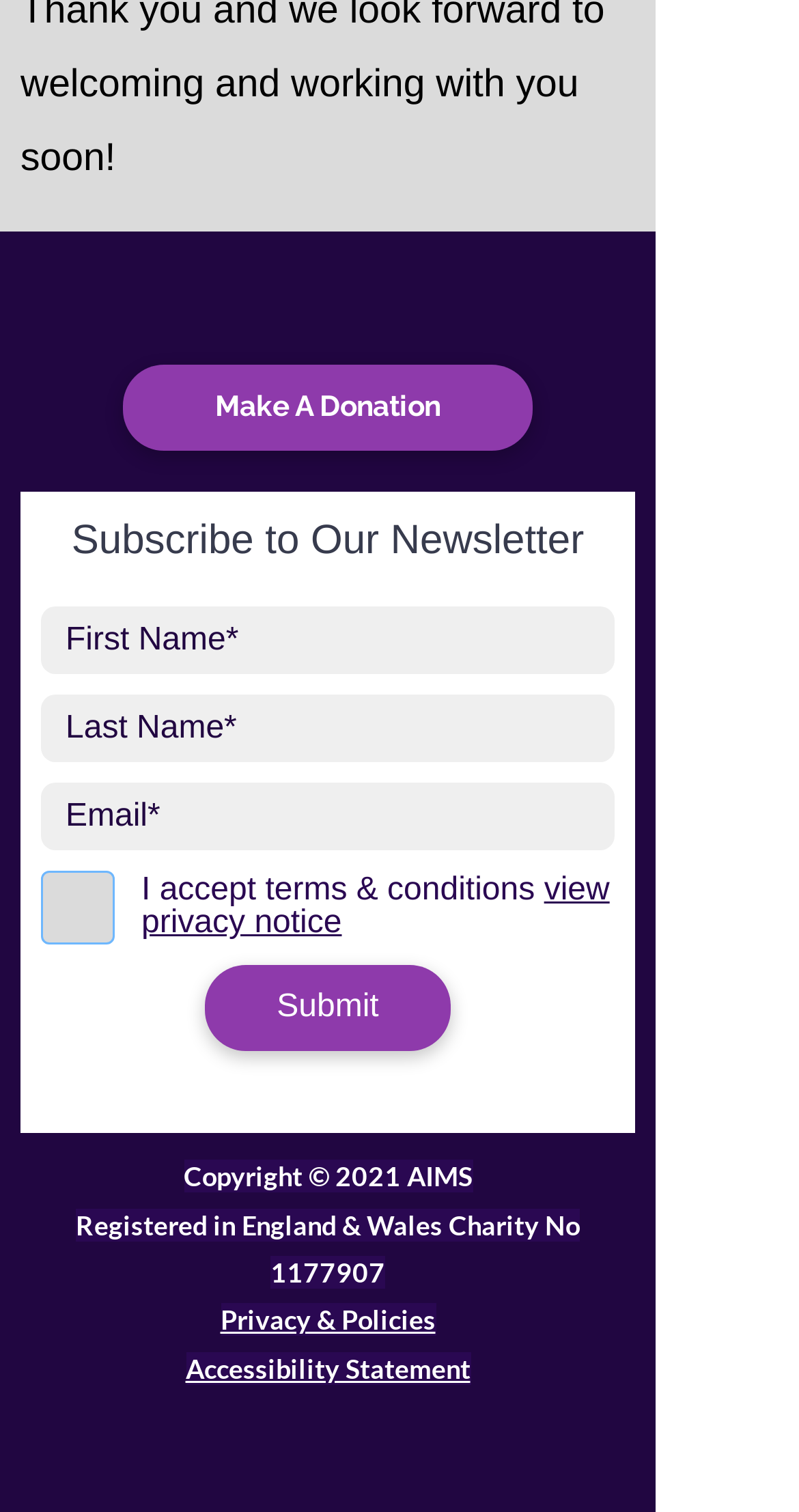Identify the bounding box of the HTML element described here: "aria-label="Twitter"". Provide the coordinates as four float numbers between 0 and 1: [left, top, right, bottom].

[0.431, 0.181, 0.521, 0.228]